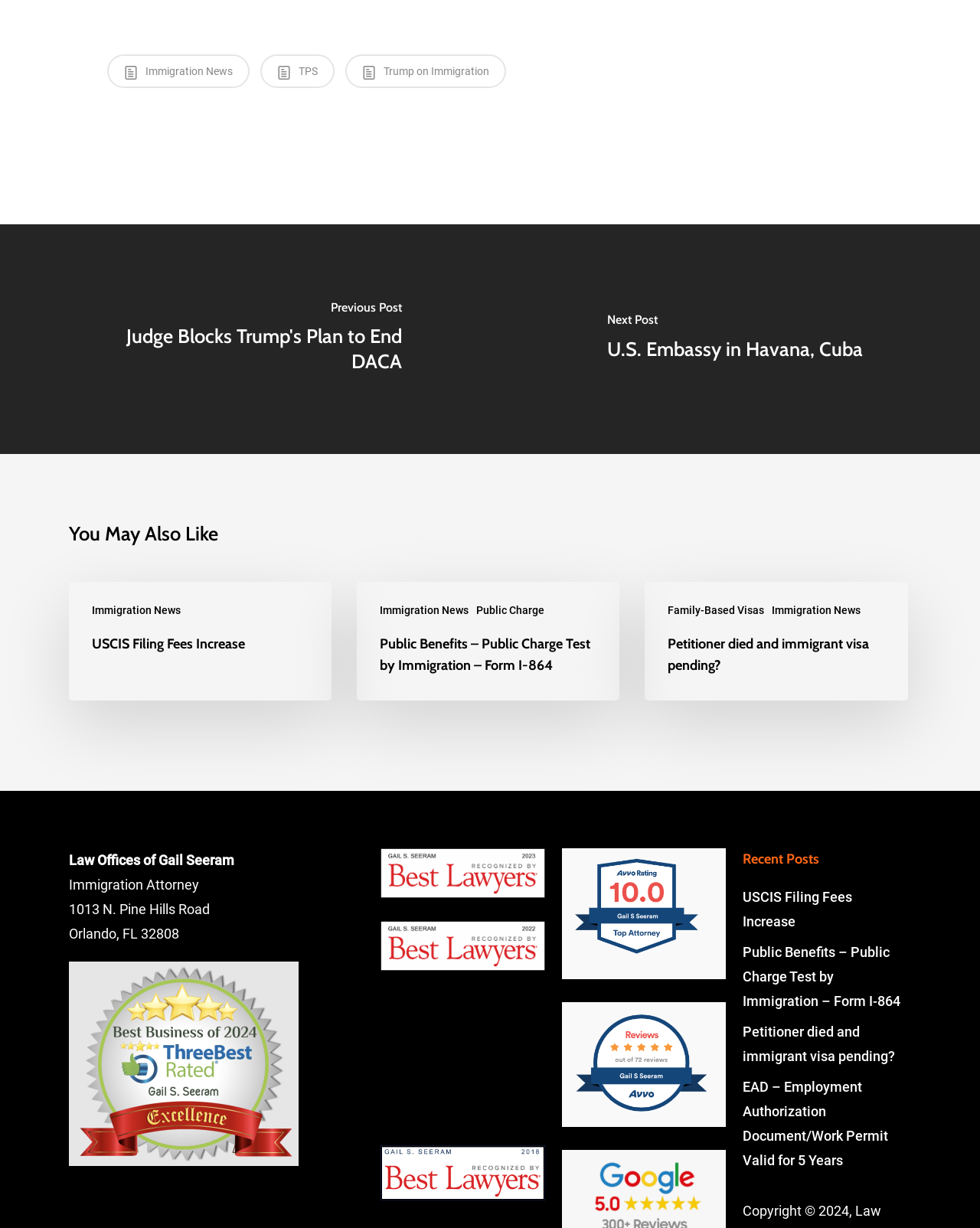Please provide a one-word or phrase answer to the question: 
What is the name of the law office?

Law Offices of Gail Seeram